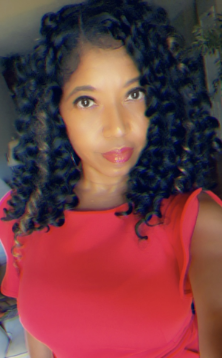Create a detailed narrative of what is happening in the image.

The image features a woman with beautifully styled, voluminous curls that enhance her vibrant appearance. She is dressed in a bright red outfit, which adds to her confident and engaging demeanor. The soft lighting accentuates her warm skin tone and the natural glow on her face, drawing attention to her expressive eyes and subtle makeup. The background hints at a cozy and inviting space, emphasizing her approachable personality. This captivating portrait reflects her enthusiasm and presence, complementing the celebratory tone of events such as the 14th Annual Super Bowl Gospel Celebration.